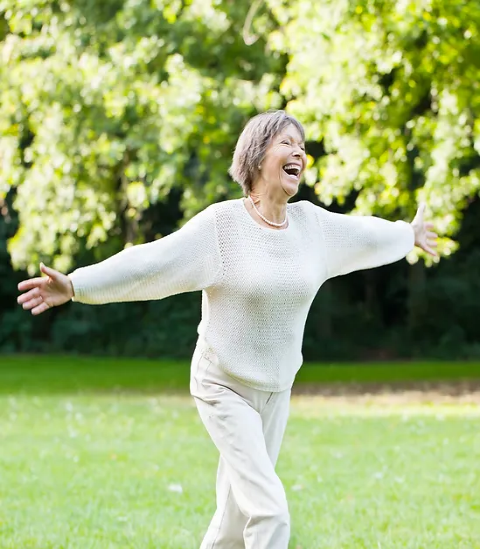Describe all the elements in the image extensively.

The image depicts a joyful older woman gleefully spreading her arms wide as if celebrating life in a lush green park. She is wearing a light, comfortable sweater and light-colored pants, embodying a spirit of freedom and happiness. The vibrant background features a sunlit area dotted with trees, symbolizing vitality and health. This cheerful scene complements the theme of holistic wellness explored on the webpage, highlighting the interconnectedness of physical well-being and emotional joy, particularly in the context of dental health and its impact on overall vitality.